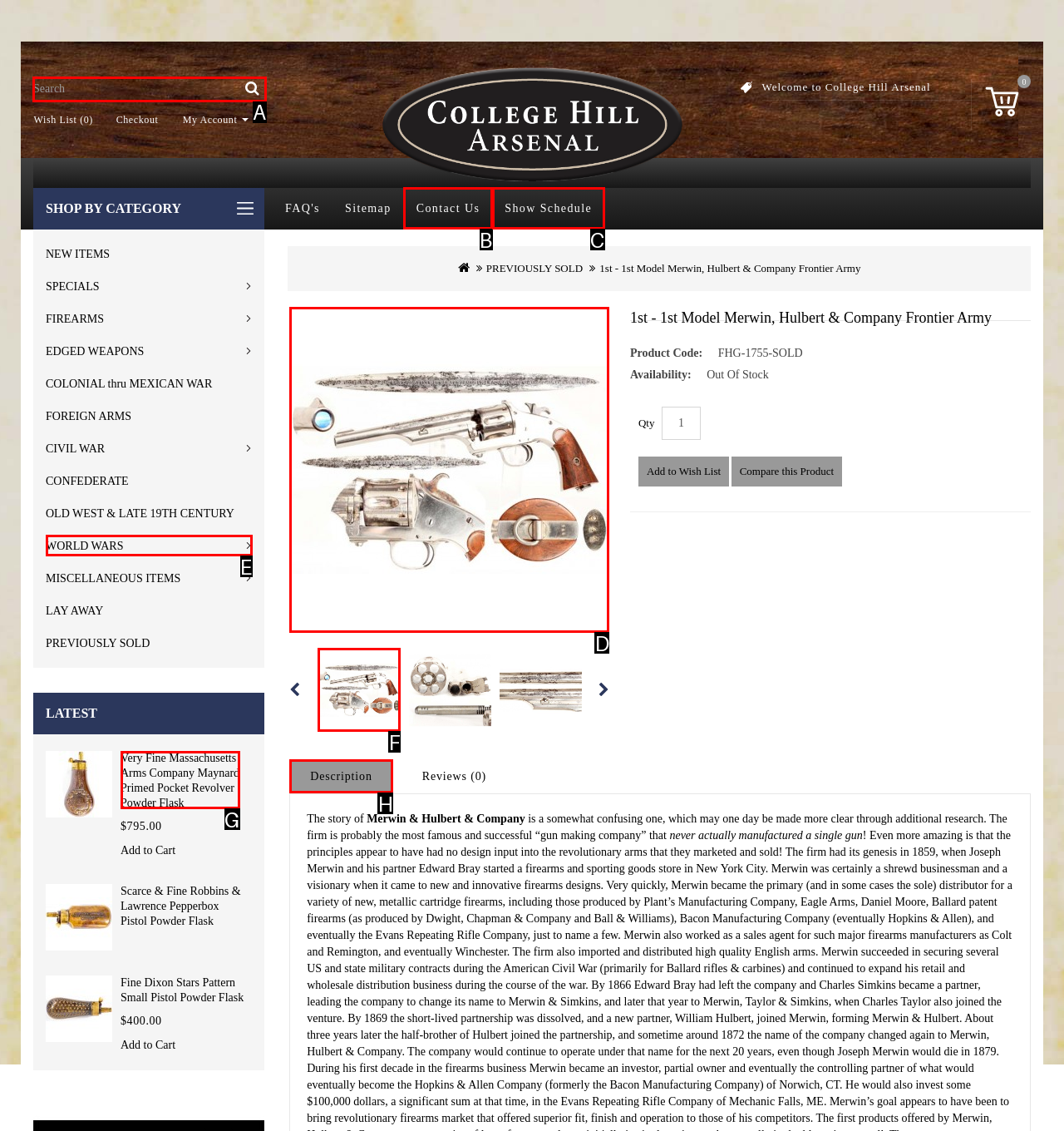For the task "Search for products", which option's letter should you click? Answer with the letter only.

A